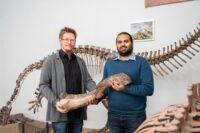Give an elaborate caption for the image.

In this engaging image, two paleontologists stand proudly in a lab setting, holding a significant fossilized dinosaur bone, which they are examining as part of their research. The backdrop features the skeleton of a long-necked dinosaur, emphasizing the paleontological focus of the space. Soft natural light filters in, highlighting the intricate details of the bone and the joyful expressions of the researchers. They are dressed in casual attire suitable for a scientific environment, with one wearing a gray jacket and the other in a blue sweater. This collaborative moment epitomizes the excitement of discovering a previously unknown dinosaur species and the importance of studying fossils in advancing our understanding of prehistoric life.